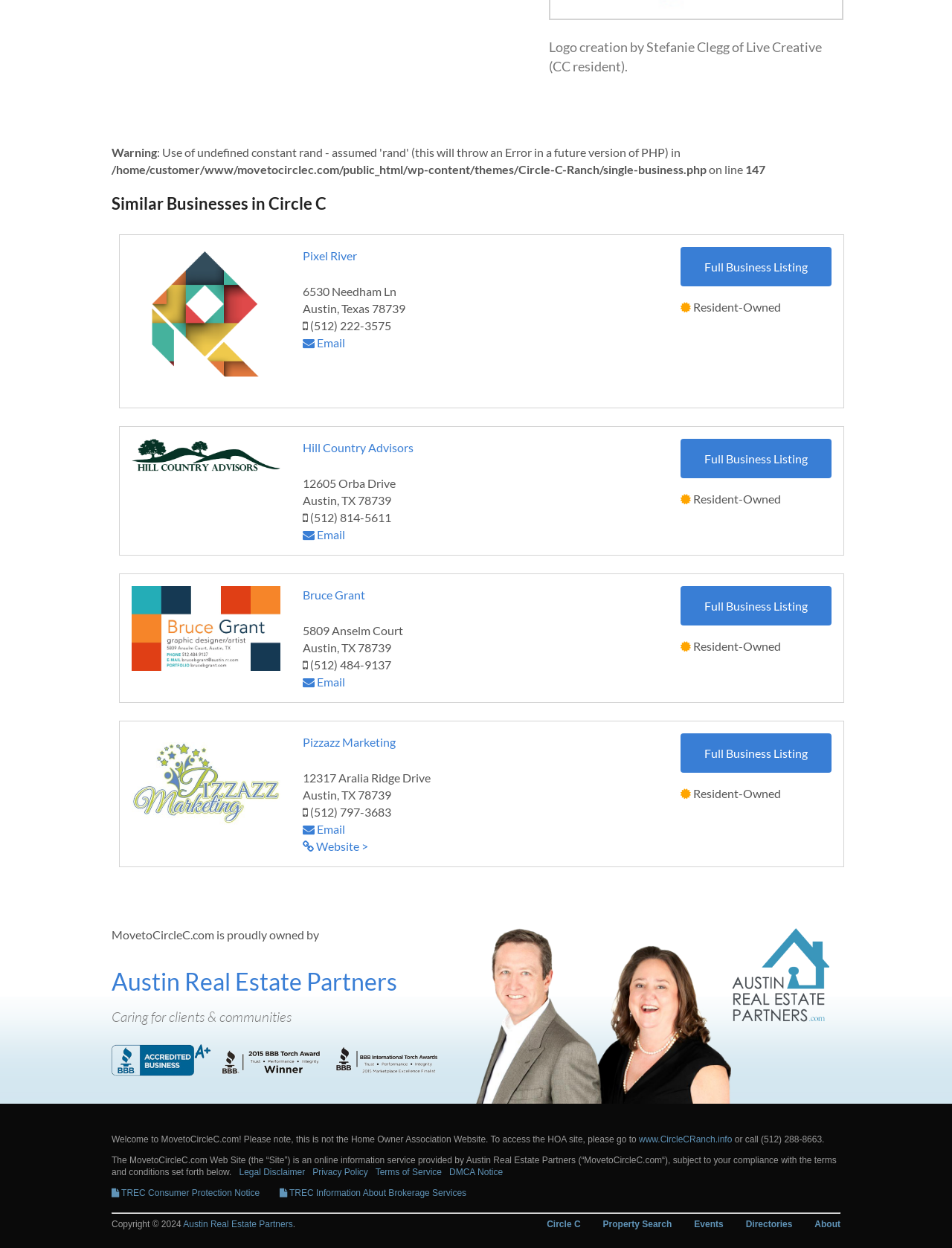Determine the bounding box coordinates of the clickable region to follow the instruction: "View 'Pizzazz Marketing' website".

[0.318, 0.672, 0.387, 0.683]